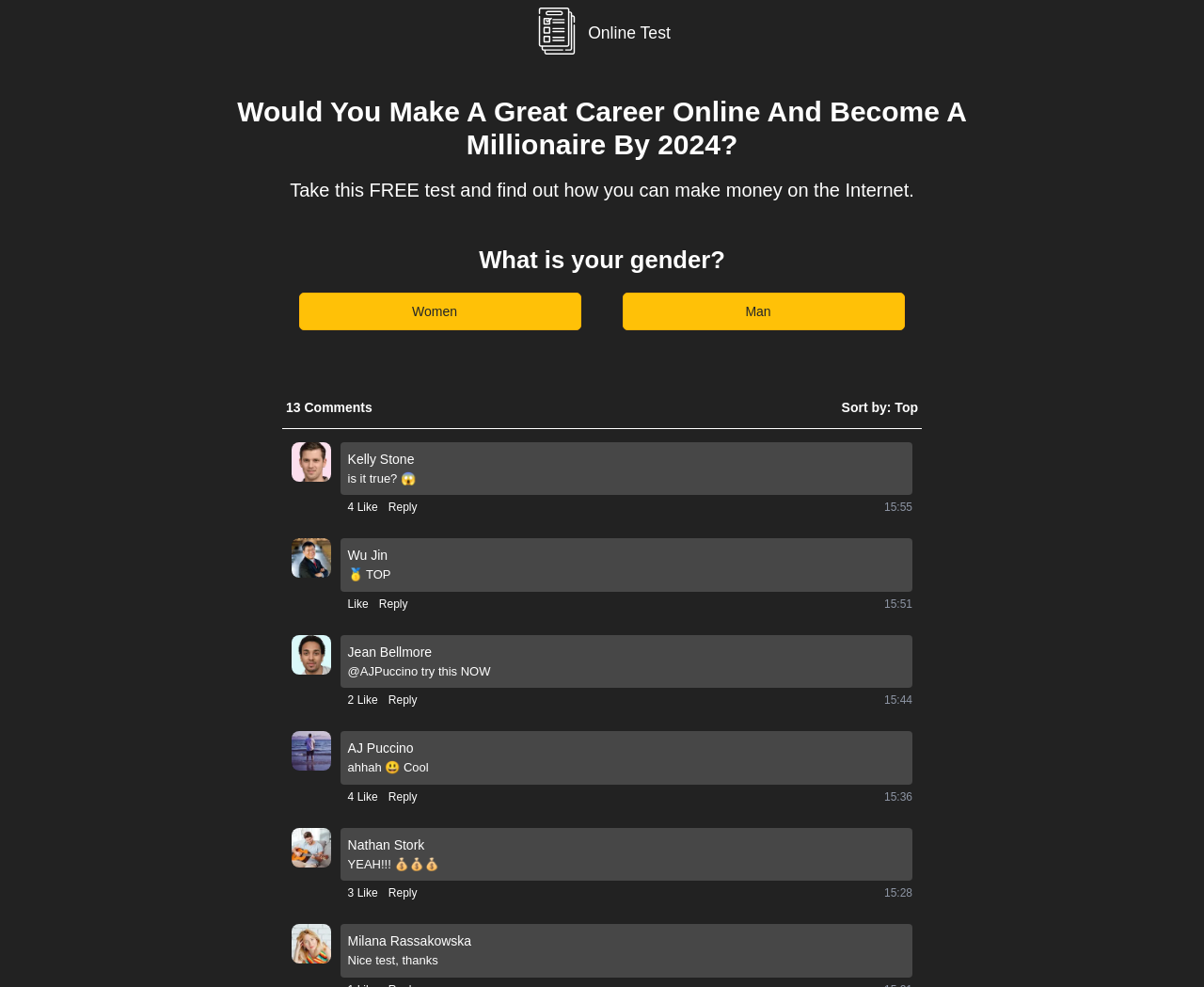Please examine the image and provide a detailed answer to the question: What is the name of the person in the image?

The name of the person in the image can be inferred from the image element 'Kelly Stone' which is located above the comment 'is it true? 😱'.